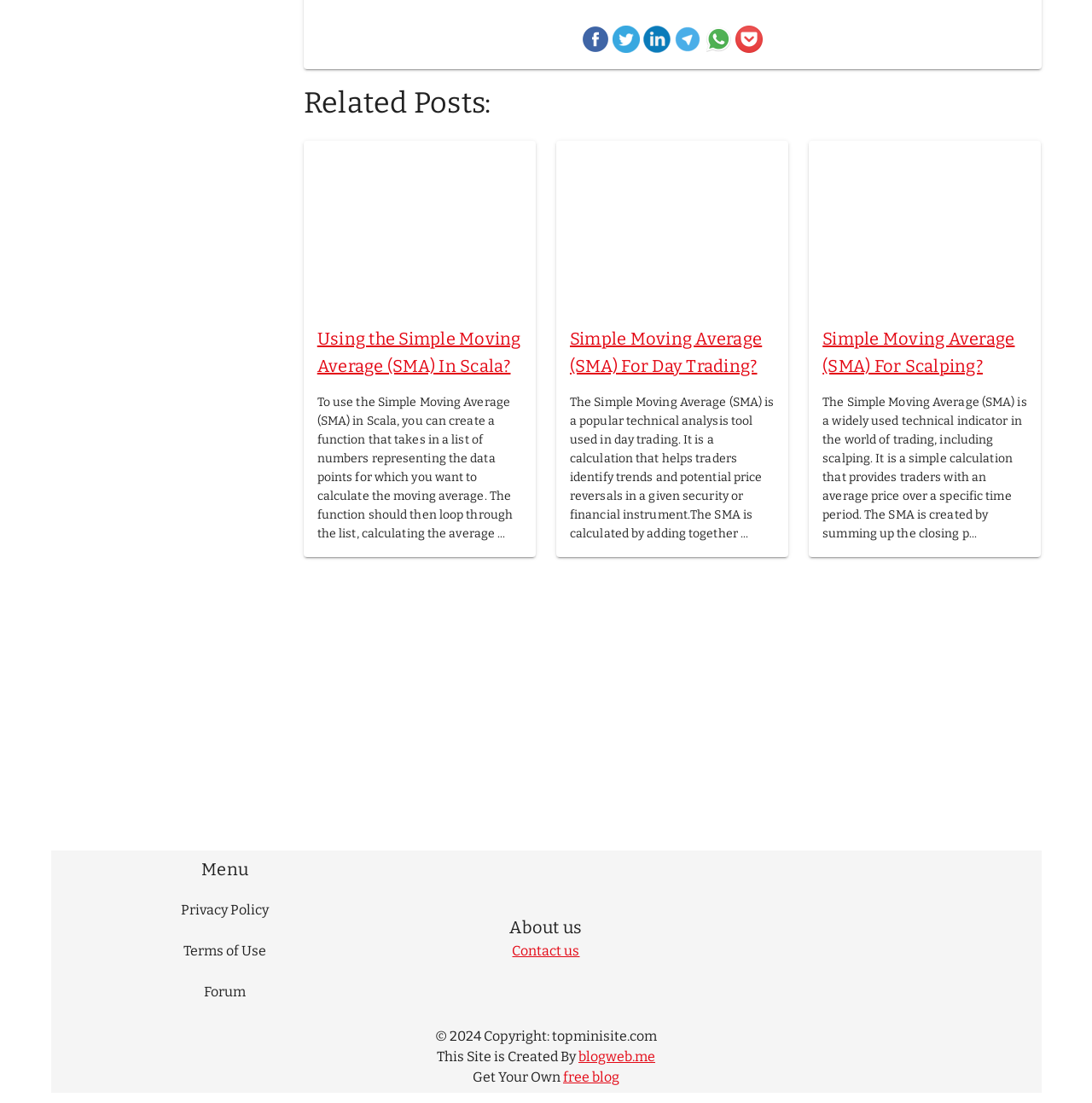Please identify the bounding box coordinates of the area that needs to be clicked to follow this instruction: "Click on Facebook".

[0.533, 0.023, 0.558, 0.054]